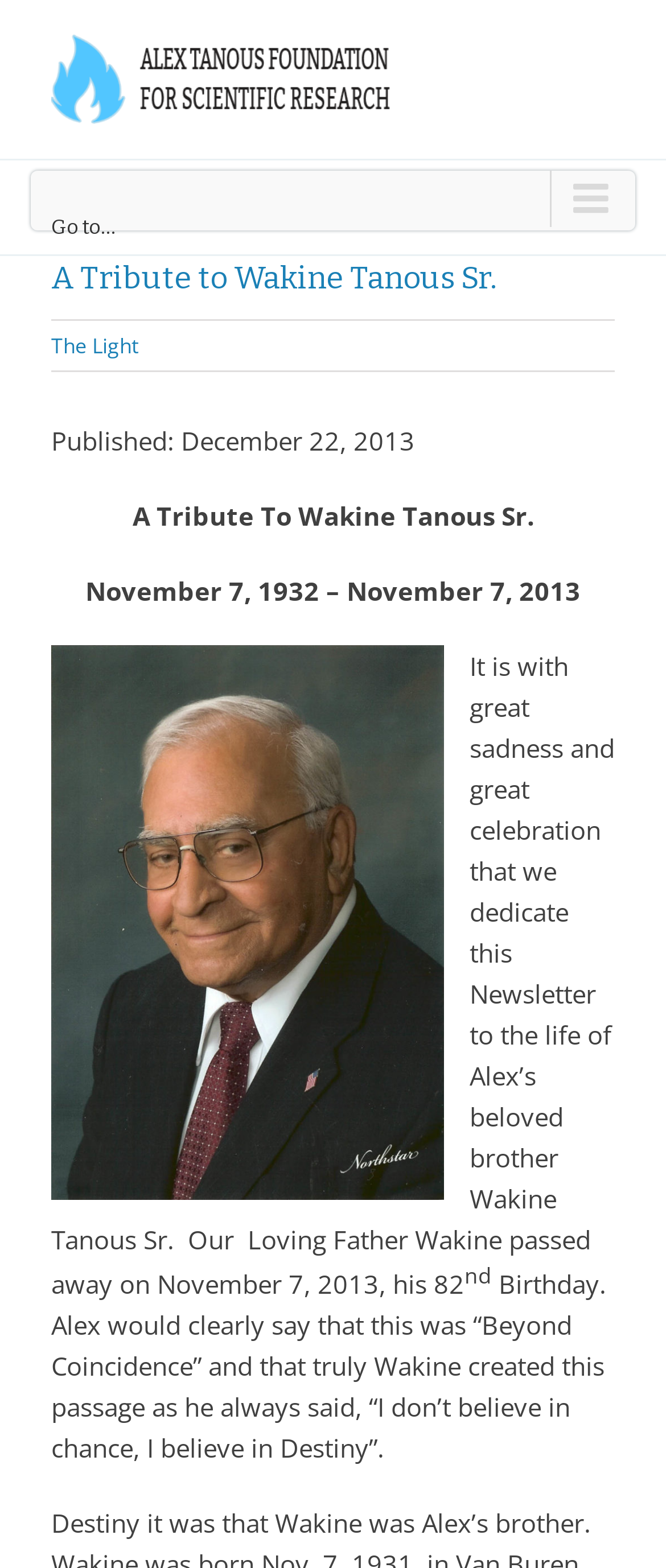Please answer the following question using a single word or phrase: 
What is the name of the person being tributed?

Wakine Tanous Sr.